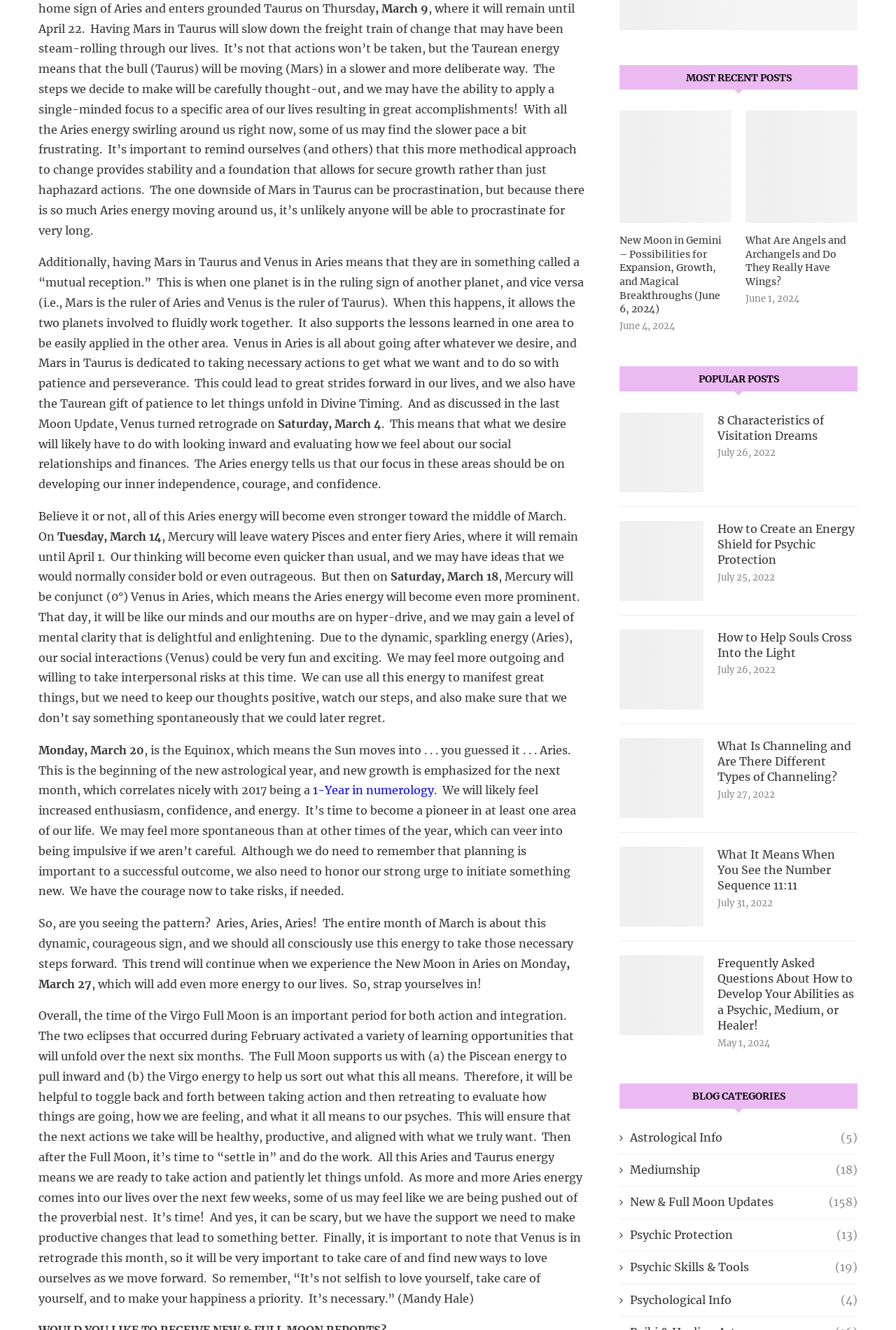Determine the bounding box for the described UI element: "Mediumship (18)".

[0.691, 0.874, 0.957, 0.885]